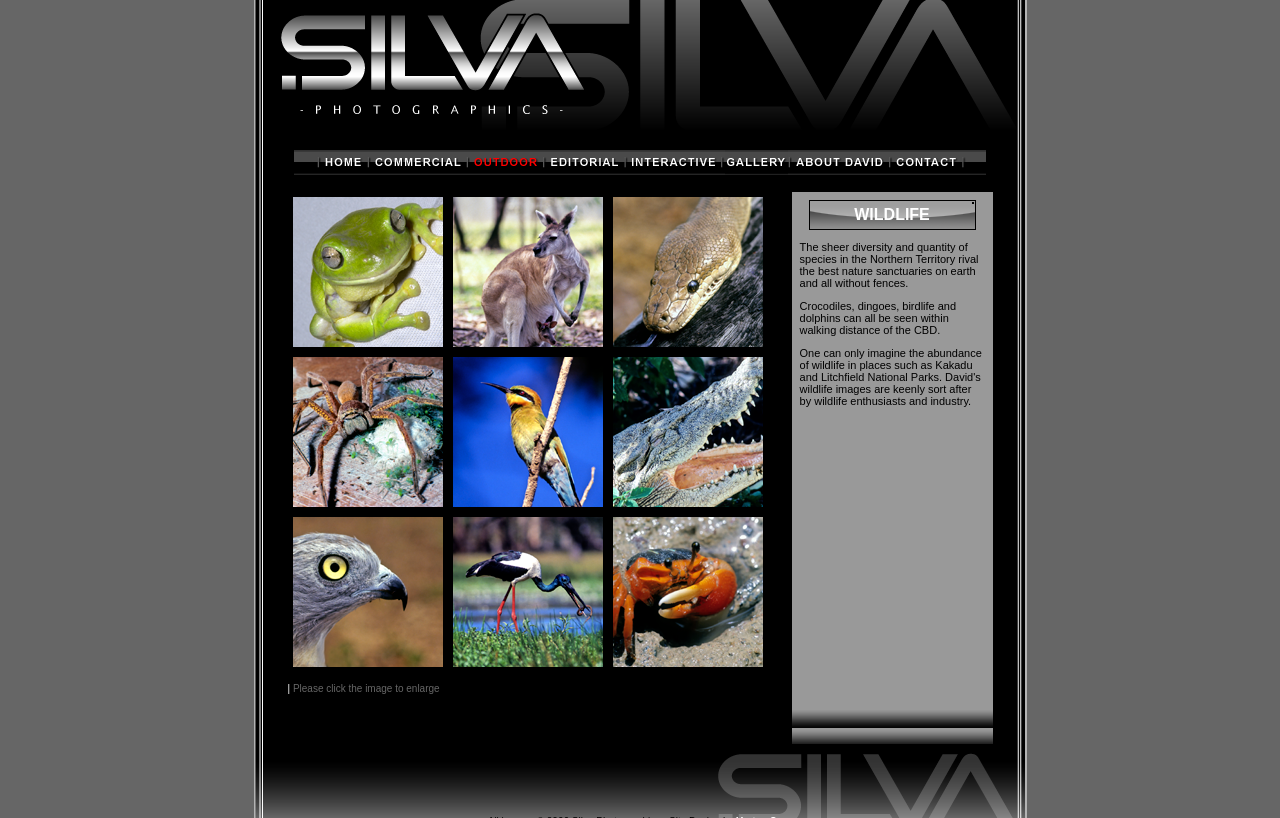Generate a thorough caption detailing the webpage content.

The webpage is about Silva Photographics, a photography service based in Darwin, Northern Territory, Australia. The page has a navigation menu at the top, which includes links to different sections such as Home, Commercial, Outdoor, Editorial, Interactive, Dislay, About David, and Contact.

Below the navigation menu, there is a section that showcases the photographer's wildlife photography skills. The section is divided into two columns, with a brief description of the Northern Territory's wildlife diversity on the left and a list of wildlife species on the right. The list includes images and links to enlarge them, featuring species such as Green Tree Frog, Red Kangaroo, Olive Python, Giant Brown Huntsman, Rainbow Bee-eater, Saltwater Crocodile, Brown Goshawk, Jabiru, and Red Soldier Crab.

The wildlife species are arranged in three rows, with three to four species in each row. Each species has a link to enlarge the image, and the images are displayed in a compact grid layout. The overall design of the page is clean and easy to navigate, with a focus on showcasing the photographer's work and expertise in wildlife photography.